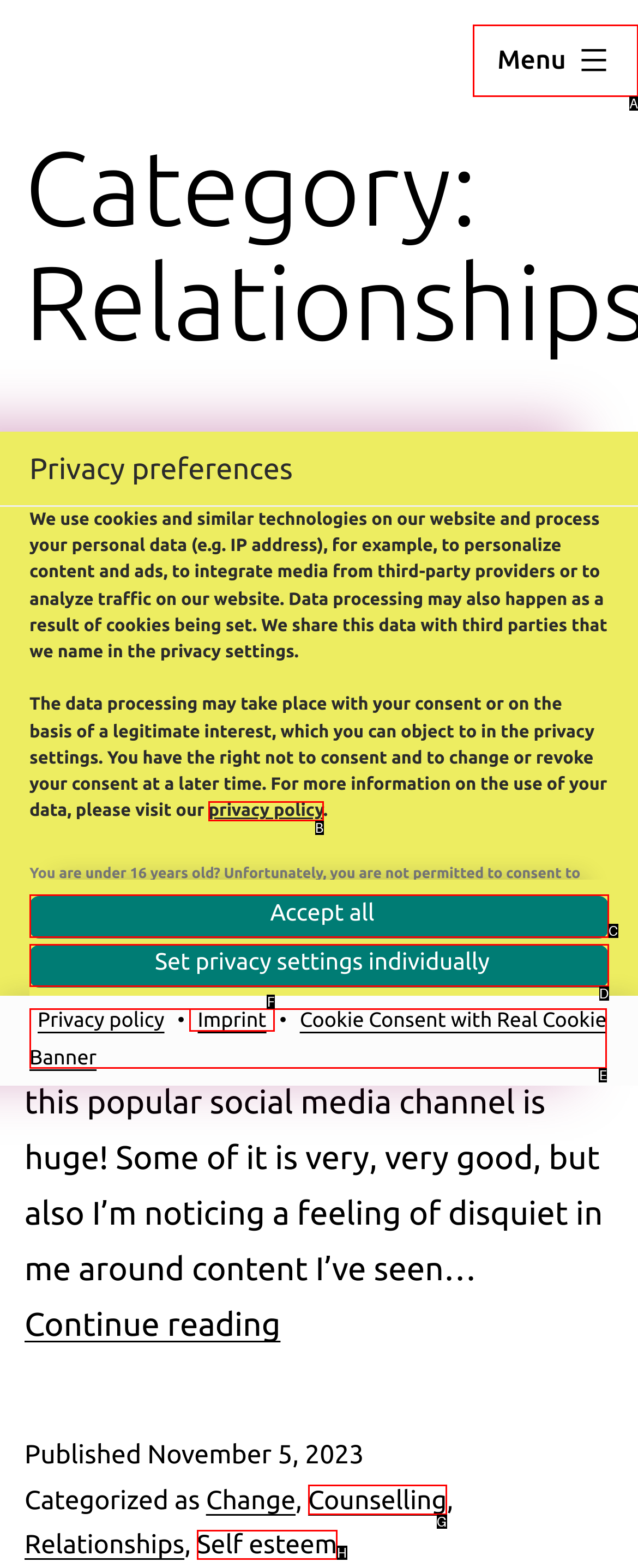Determine which HTML element to click for this task: Visit the 'Counselling' category Provide the letter of the selected choice.

G